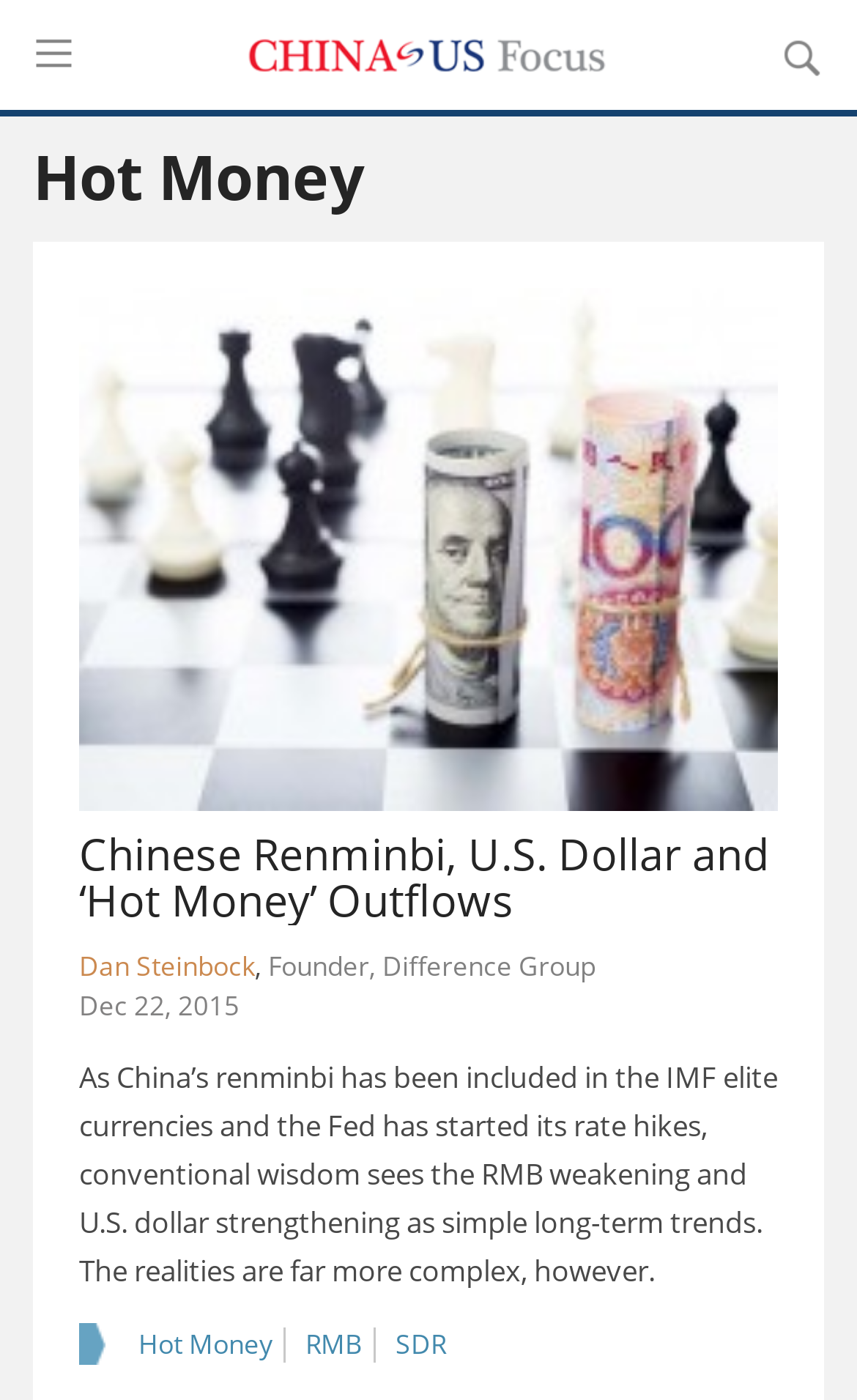When was the article published?
Refer to the image and answer the question using a single word or phrase.

Dec 22, 2015